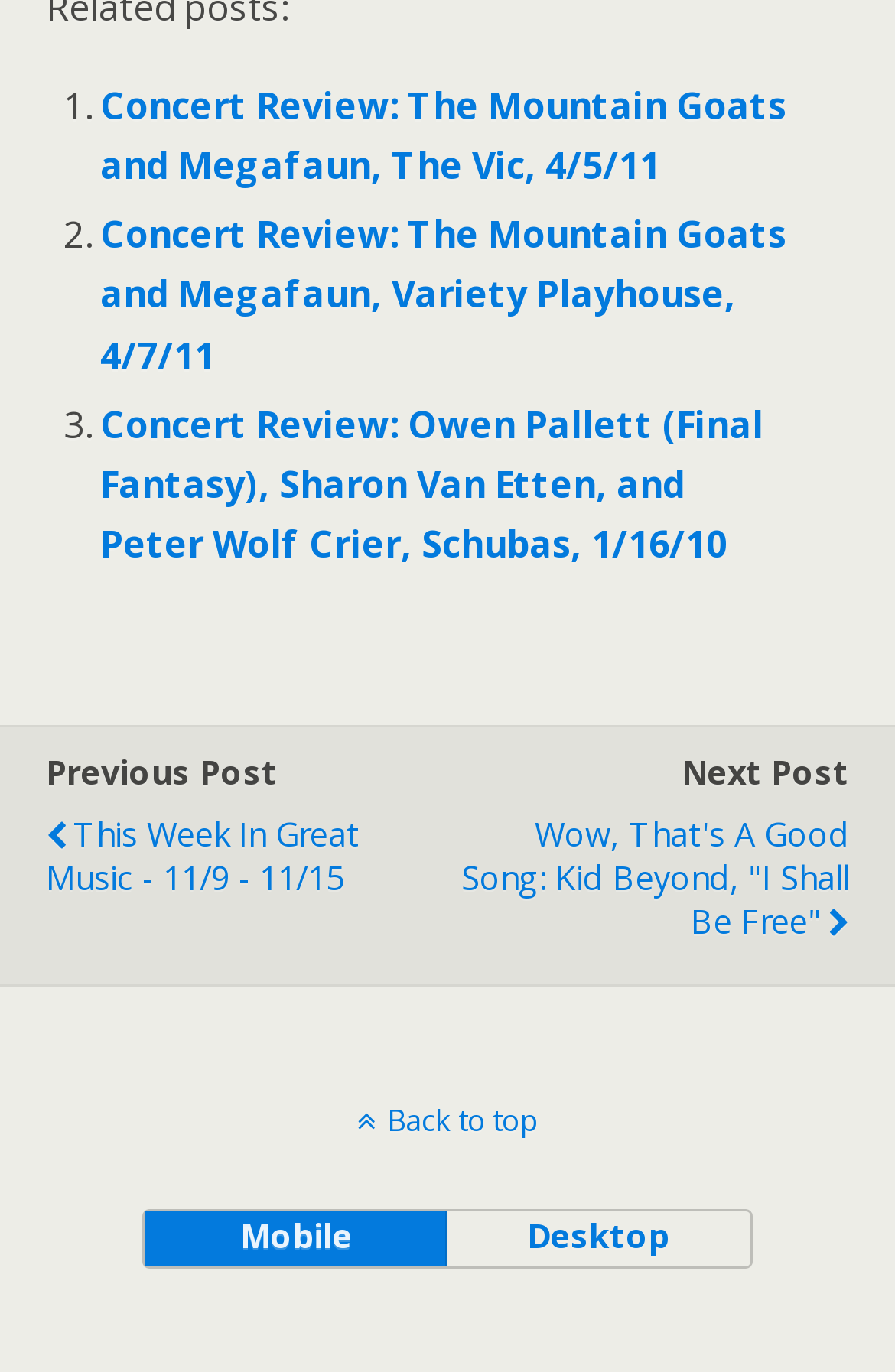What is the position of the 'Previous Post' text?
Please craft a detailed and exhaustive response to the question.

I compared the y1 and y2 coordinates of the 'Previous Post' text with other elements, and it has a relatively small y1 value, indicating that it is located at the top of the webpage. Its x1 value is also small, suggesting that it is positioned on the left side.